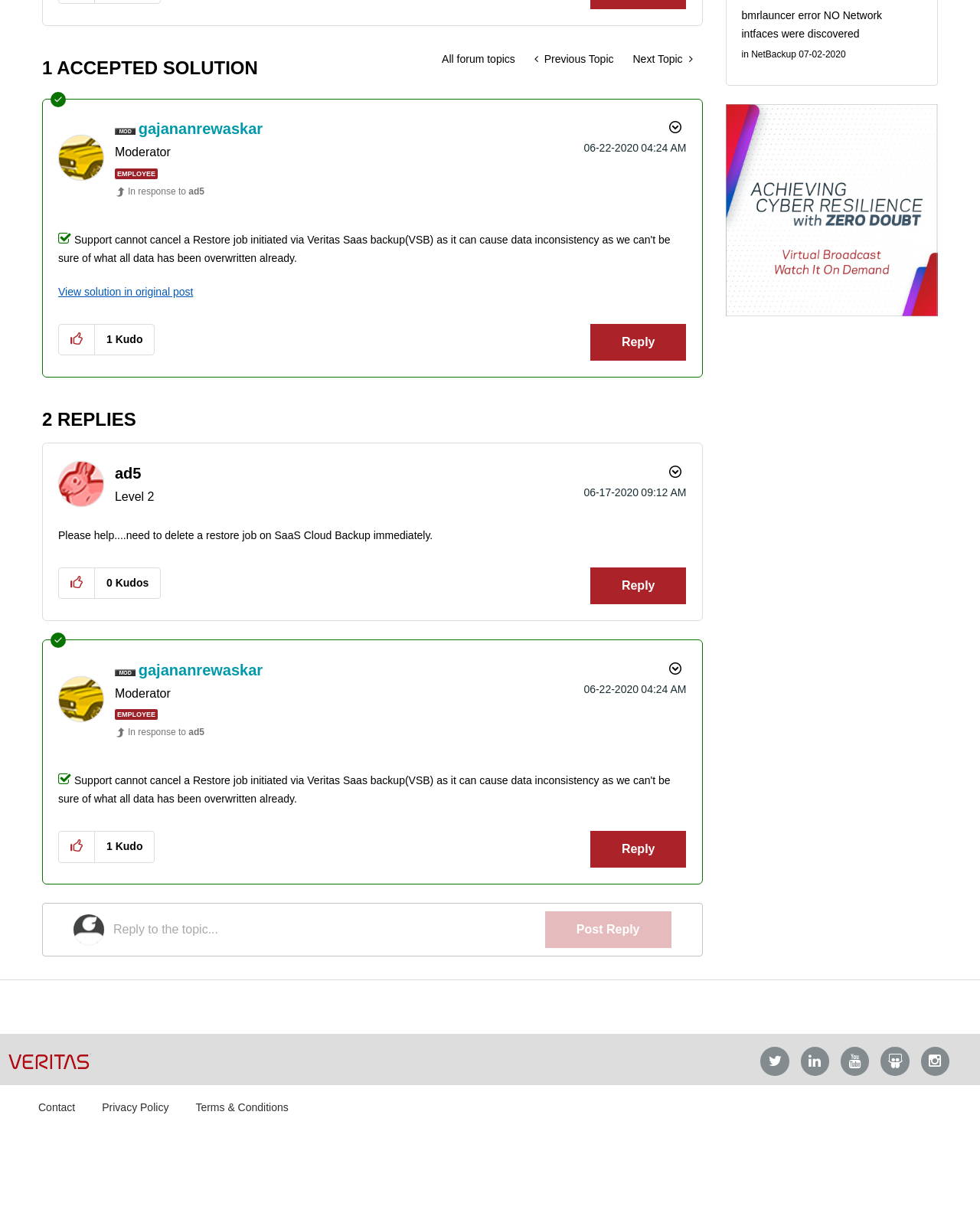Locate the UI element described as follows: "1Sa 15:19-20". Return the bounding box coordinates as four float numbers between 0 and 1 in the order [left, top, right, bottom].

None